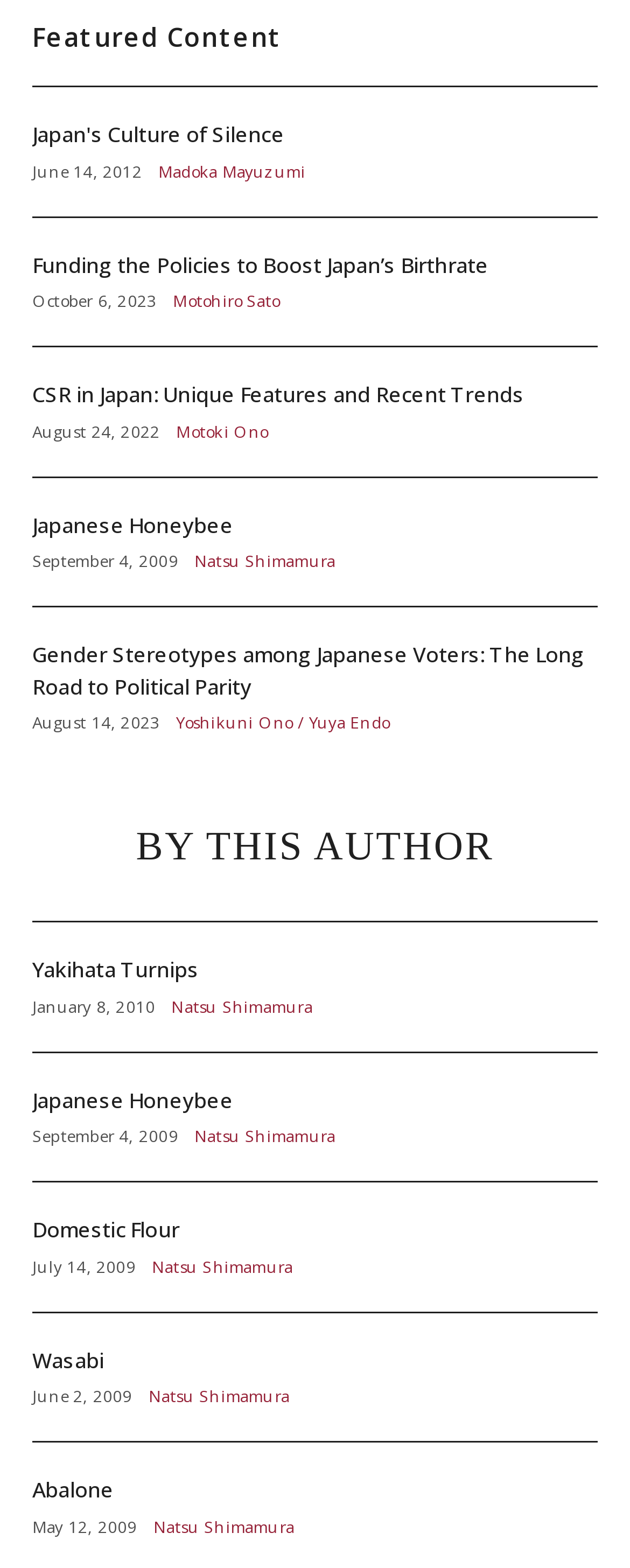Using the provided element description "Yoshikuni Ono / Yuya Endo", determine the bounding box coordinates of the UI element.

[0.28, 0.454, 0.618, 0.468]